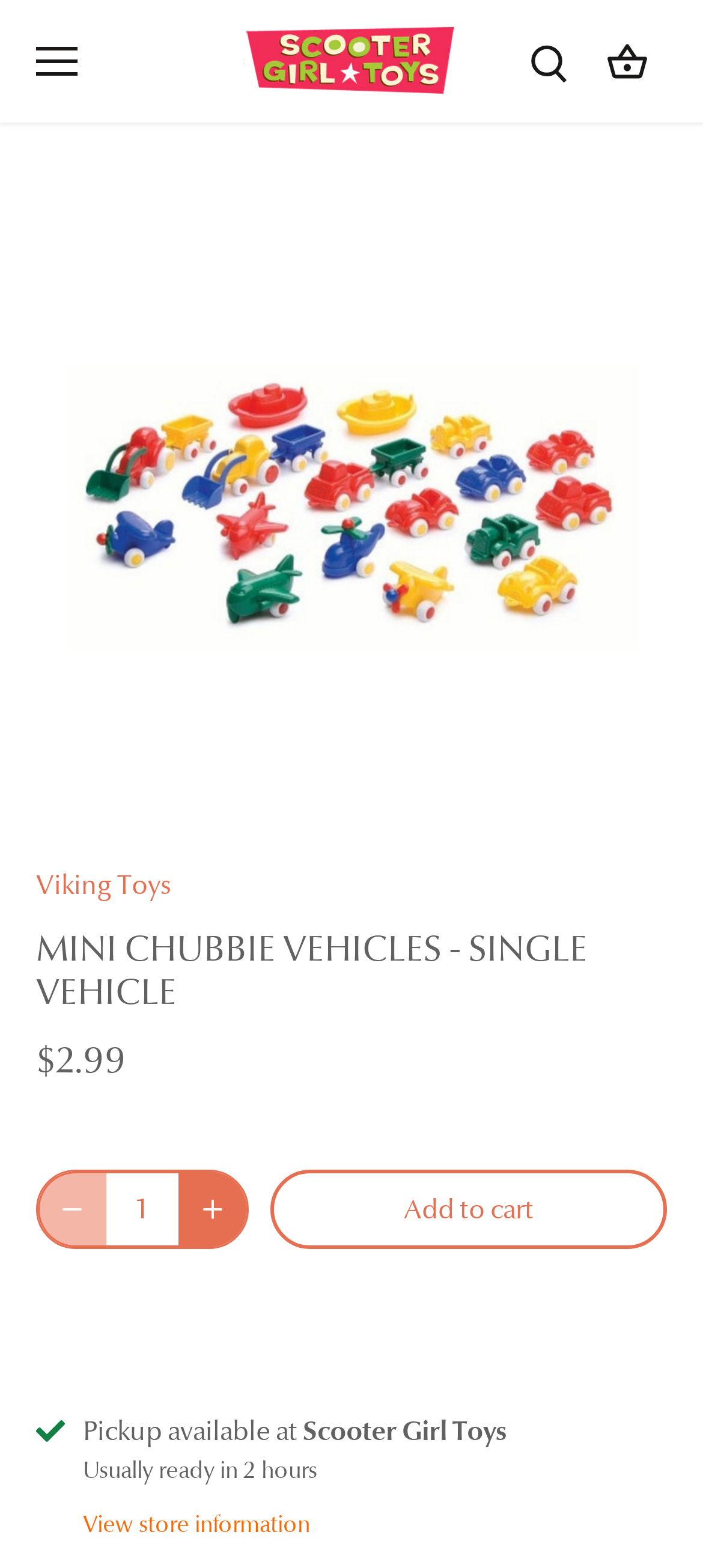Provide a one-word or one-phrase answer to the question:
What is the orientation of the image slider?

Vertical